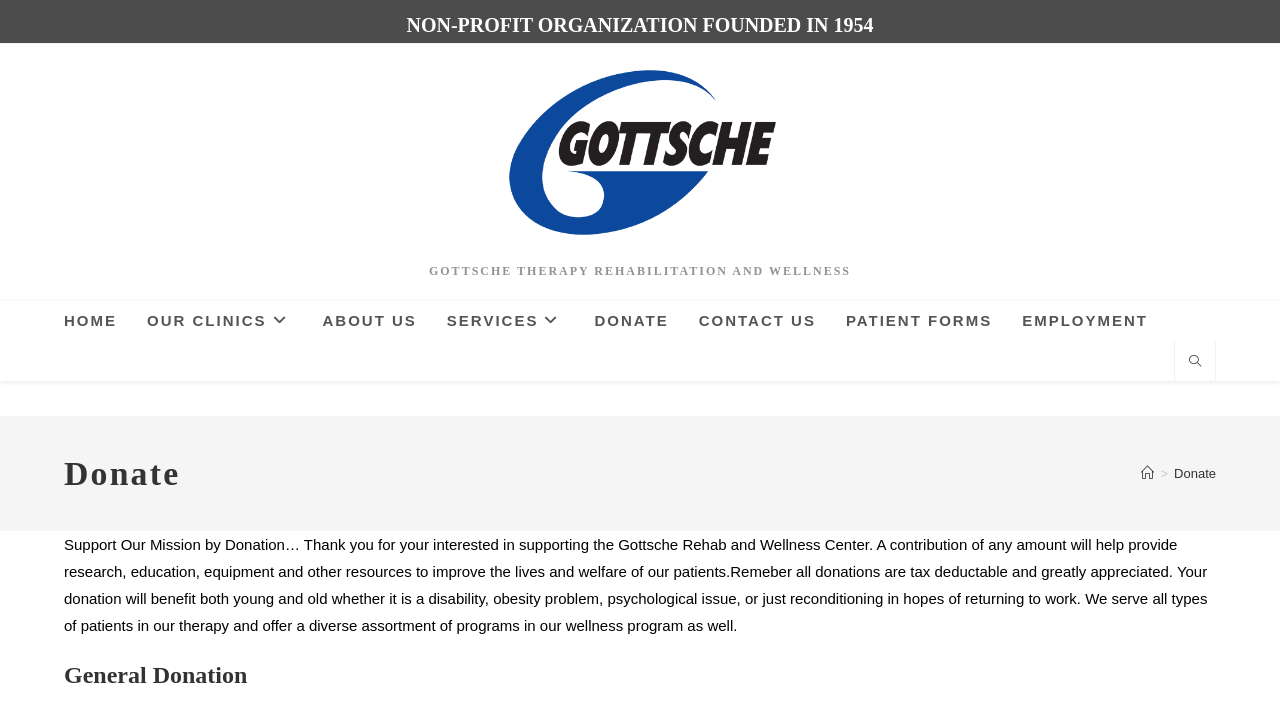Locate the bounding box coordinates of the clickable region necessary to complete the following instruction: "Click on the 'DONATE' link". Provide the coordinates in the format of four float numbers between 0 and 1, i.e., [left, top, right, bottom].

[0.453, 0.423, 0.534, 0.479]